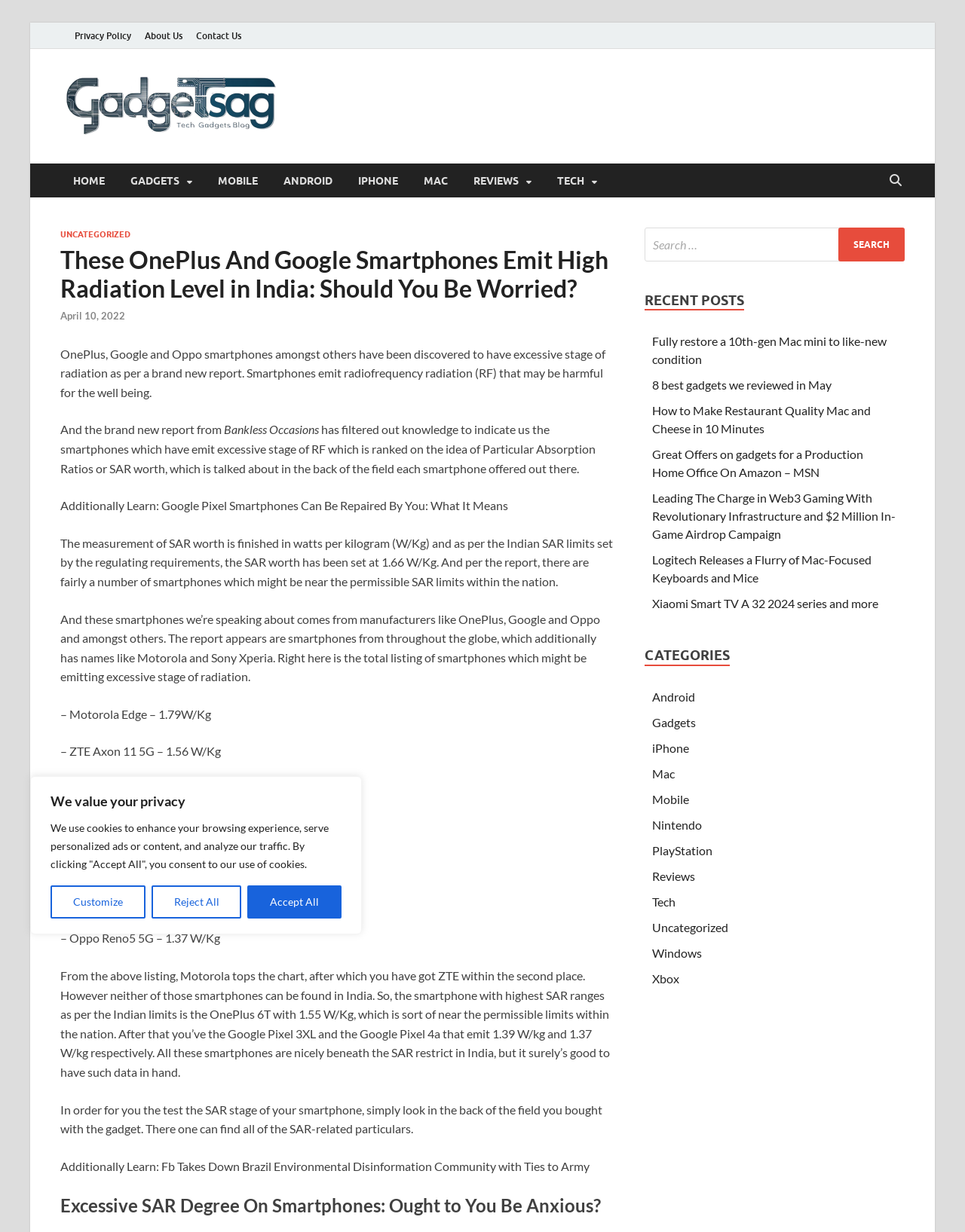Determine the bounding box coordinates of the clickable region to execute the instruction: "Check the 'RECENT POSTS'". The coordinates should be four float numbers between 0 and 1, denoted as [left, top, right, bottom].

[0.668, 0.237, 0.771, 0.252]